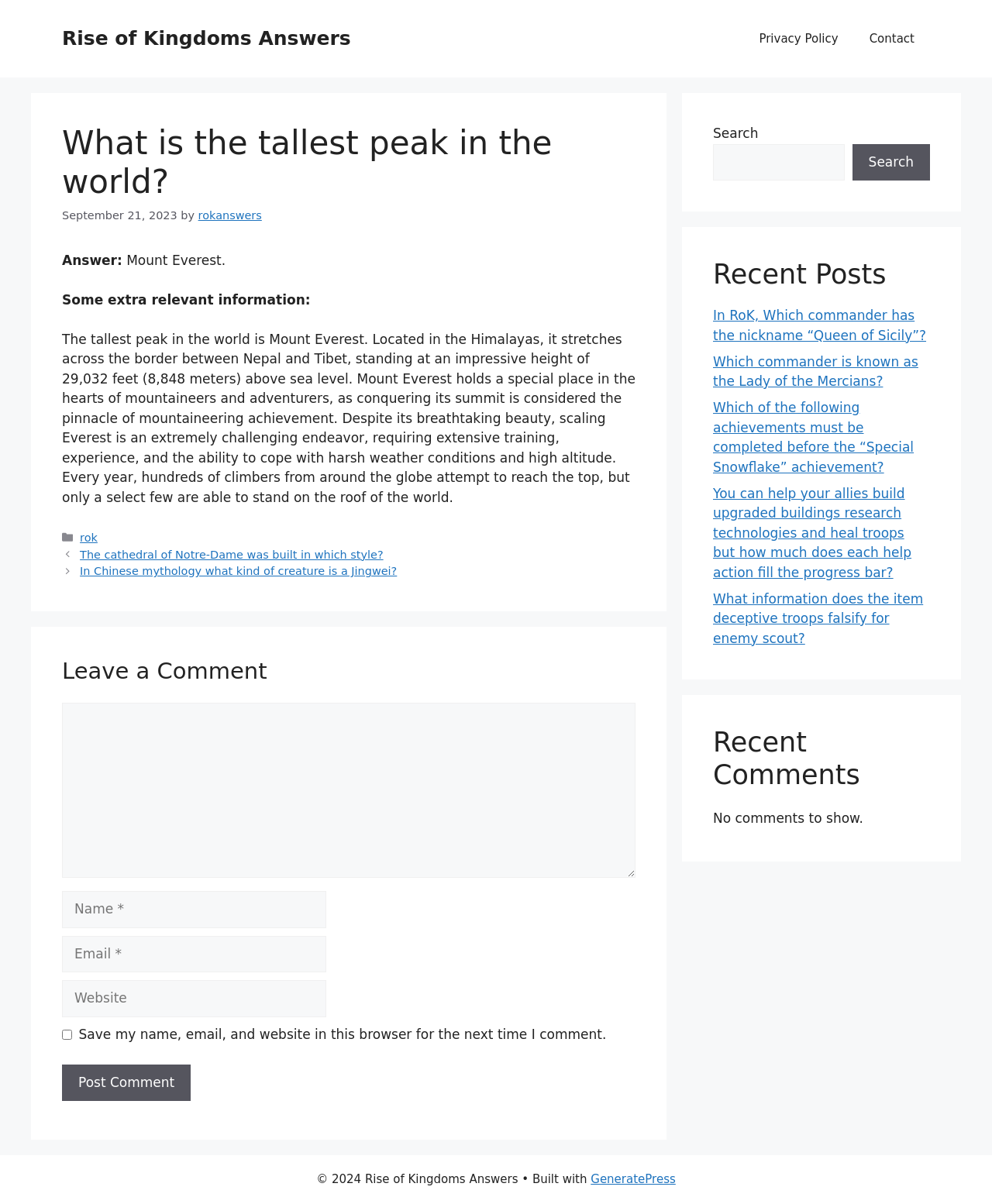Describe the entire webpage, focusing on both content and design.

This webpage is about Rise of Kingdoms Answers, a website that provides answers to various questions related to the game Rise of Kingdoms. At the top of the page, there is a banner with a link to the website's homepage. Below the banner, there is a navigation menu with links to the privacy policy and contact page.

The main content of the page is an article that answers the question "What is the tallest peak in the world?" The article is divided into sections, with a heading that displays the question, followed by a brief answer, "Mount Everest." There is also a section that provides additional information about Mount Everest, including its location, height, and the challenges of climbing it.

Below the article, there is a section that allows users to leave a comment. This section includes a text box for users to enter their comment, as well as fields for their name, email, and website. There is also a checkbox to save their information for future comments and a button to post their comment.

To the right of the main content, there are three complementary sections. The first section contains a search bar that allows users to search for specific answers. The second section displays recent posts, with links to other questions and answers. The third section displays recent comments, but currently, there are no comments to show.

At the bottom of the page, there is a footer section that displays copyright information and a link to the website's theme, GeneratePress.